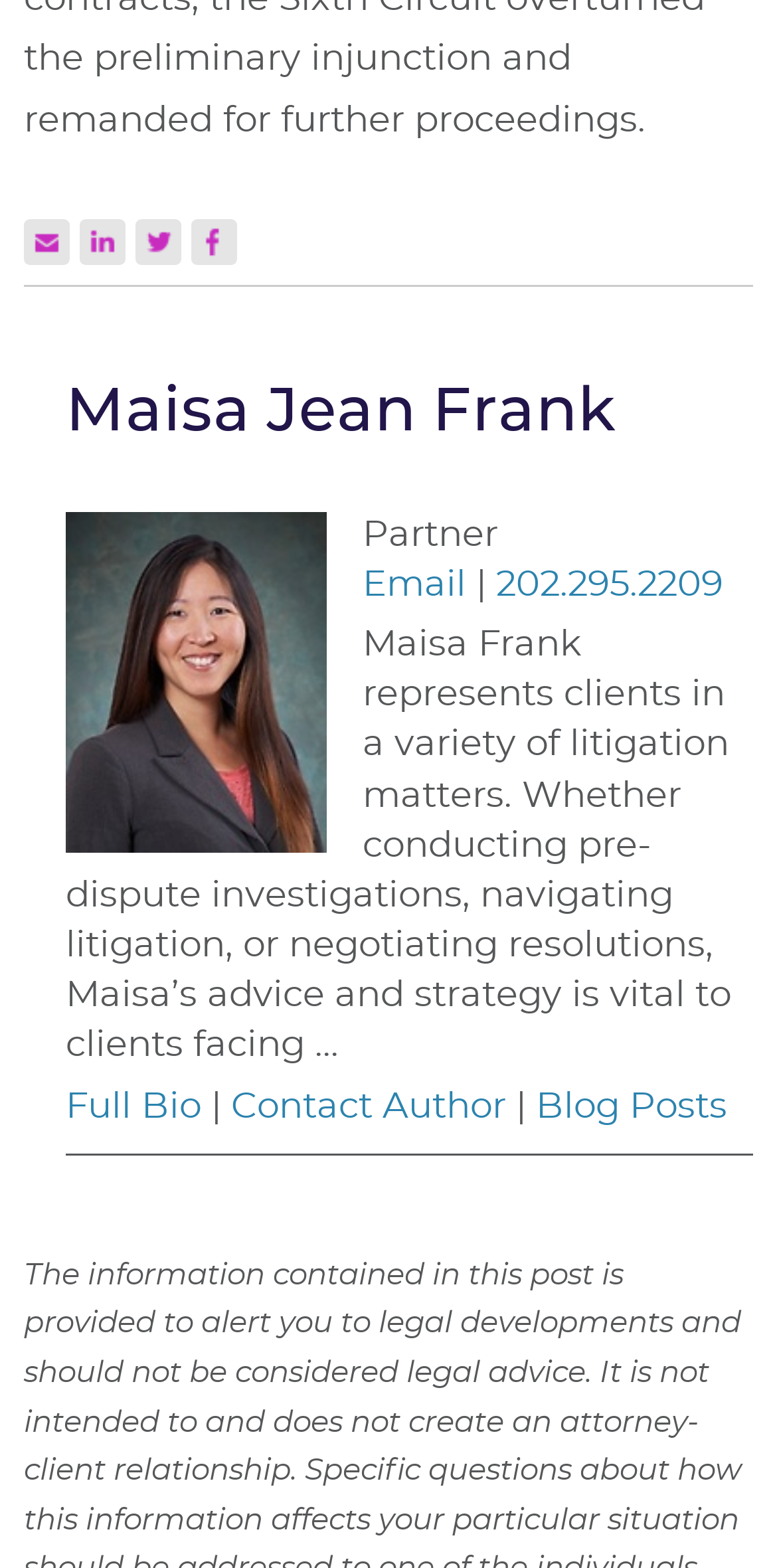Find the bounding box coordinates of the element you need to click on to perform this action: 'Contact Maisa Jean Frank'. The coordinates should be represented by four float values between 0 and 1, in the format [left, top, right, bottom].

[0.297, 0.695, 0.651, 0.717]